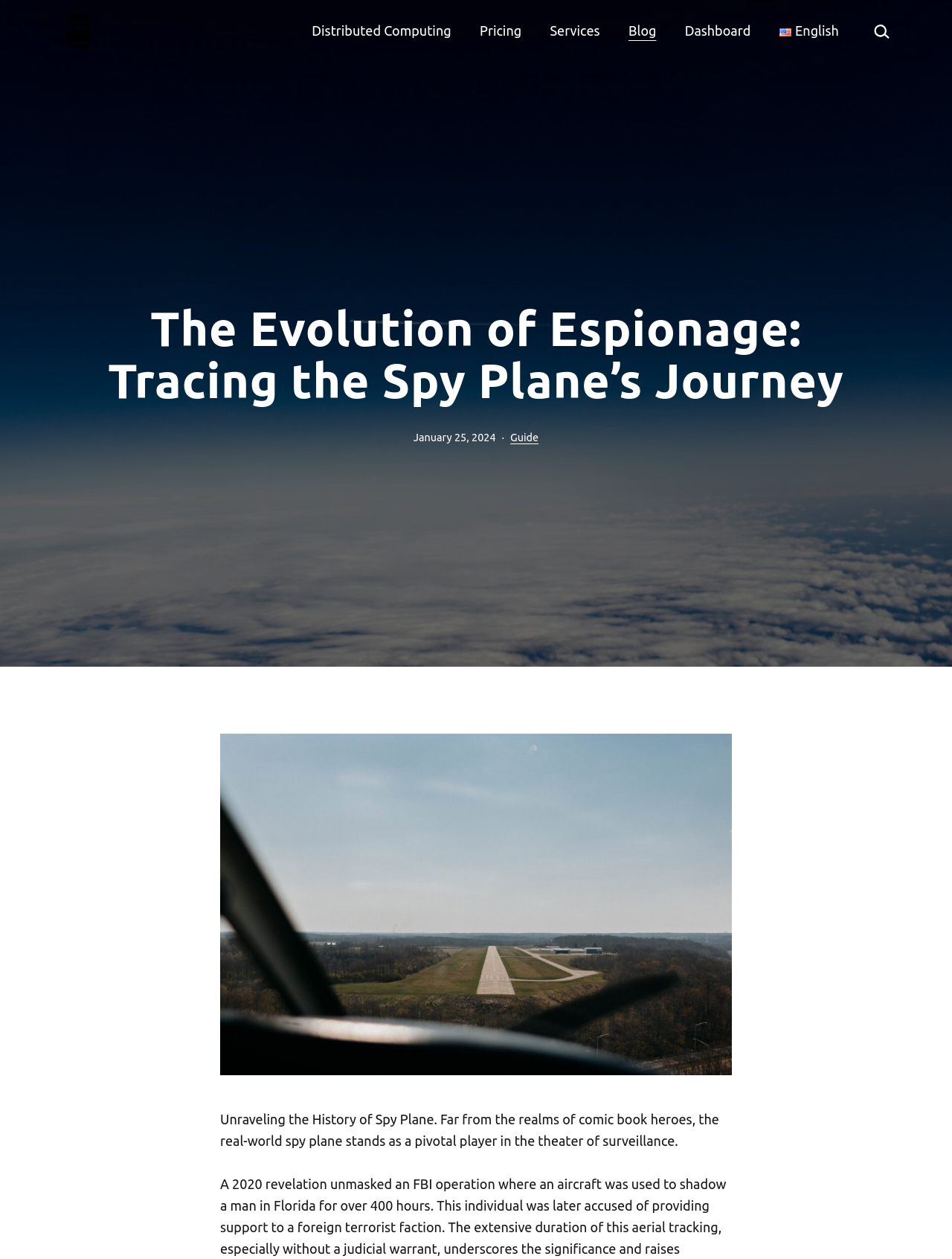Please provide a brief answer to the question using only one word or phrase: 
What is the date of publication of the article?

January 25, 2024